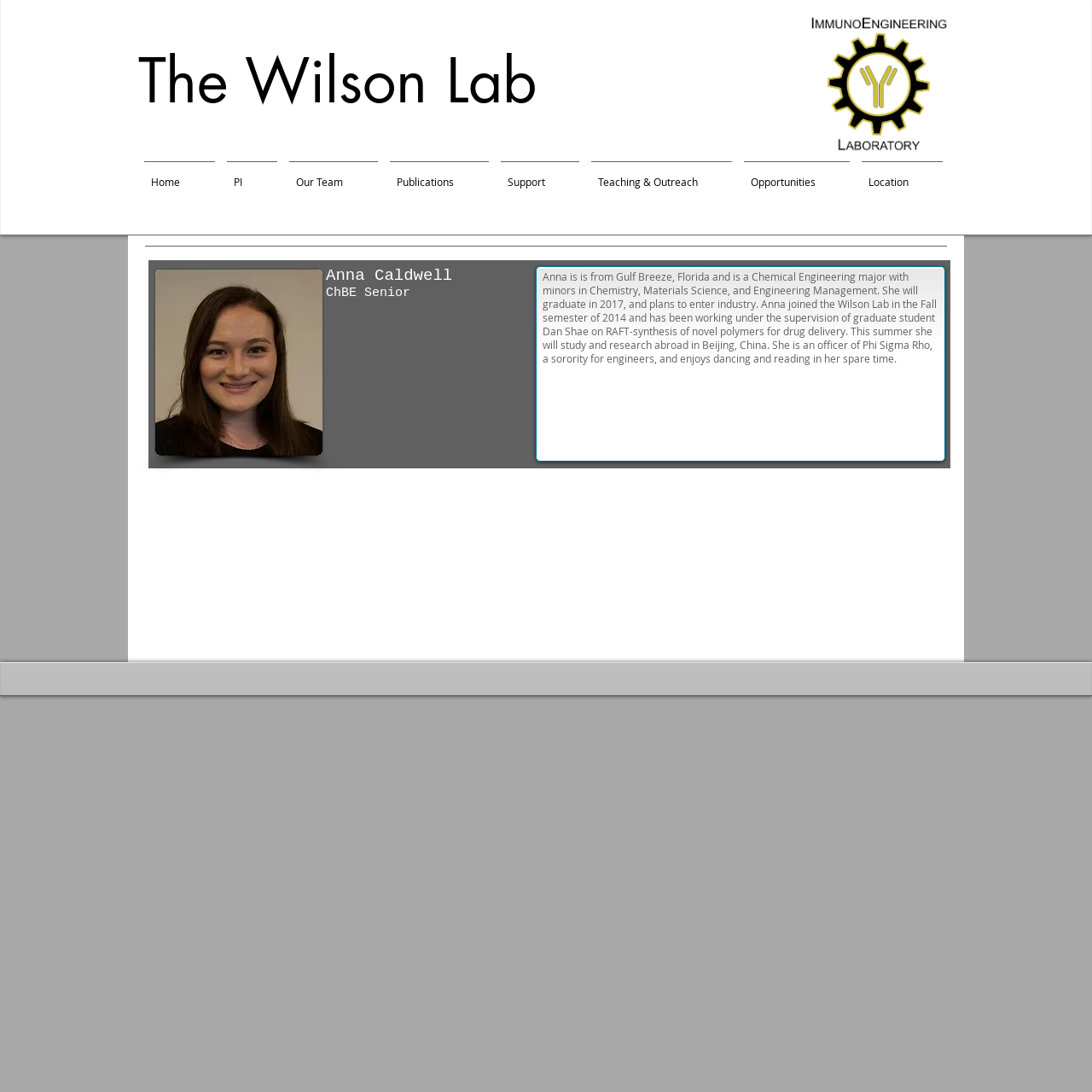Determine the bounding box coordinates of the element's region needed to click to follow the instruction: "View Anna Caldwell's profile". Provide these coordinates as four float numbers between 0 and 1, formatted as [left, top, right, bottom].

[0.298, 0.244, 0.491, 0.262]